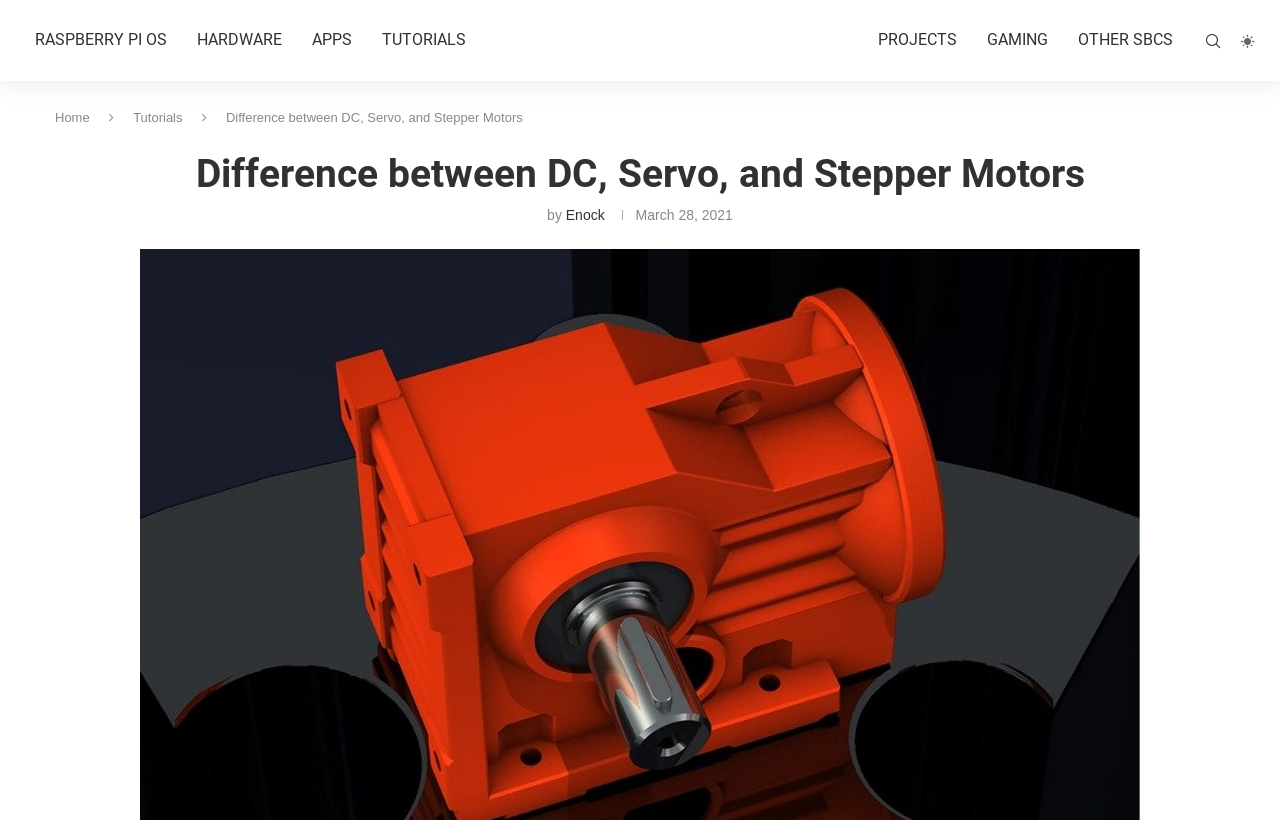Please identify the bounding box coordinates of the area that needs to be clicked to fulfill the following instruction: "go to RASPBERRY PI OS."

[0.016, 0.0, 0.142, 0.099]